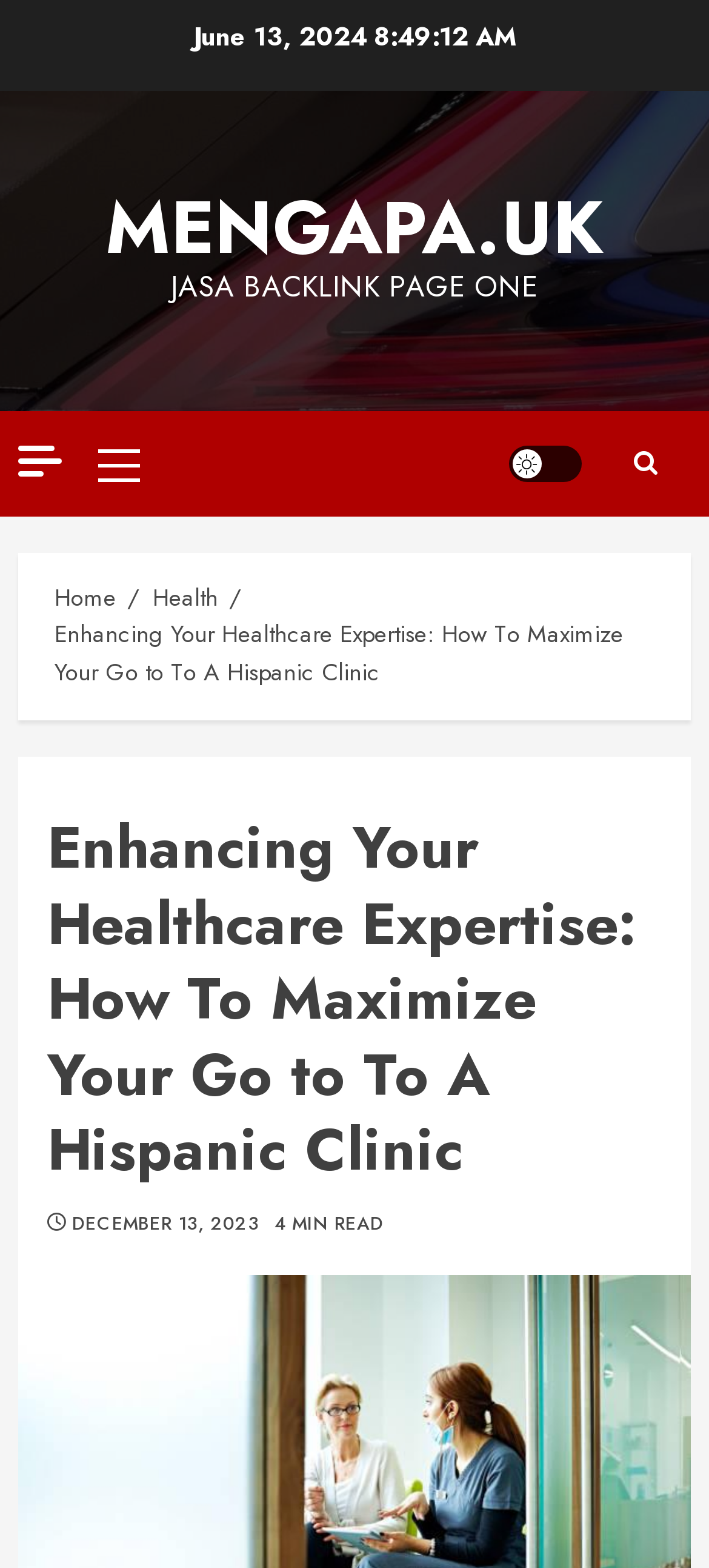Use a single word or phrase to answer the question:
What is the estimated reading time of the article?

4 MIN READ